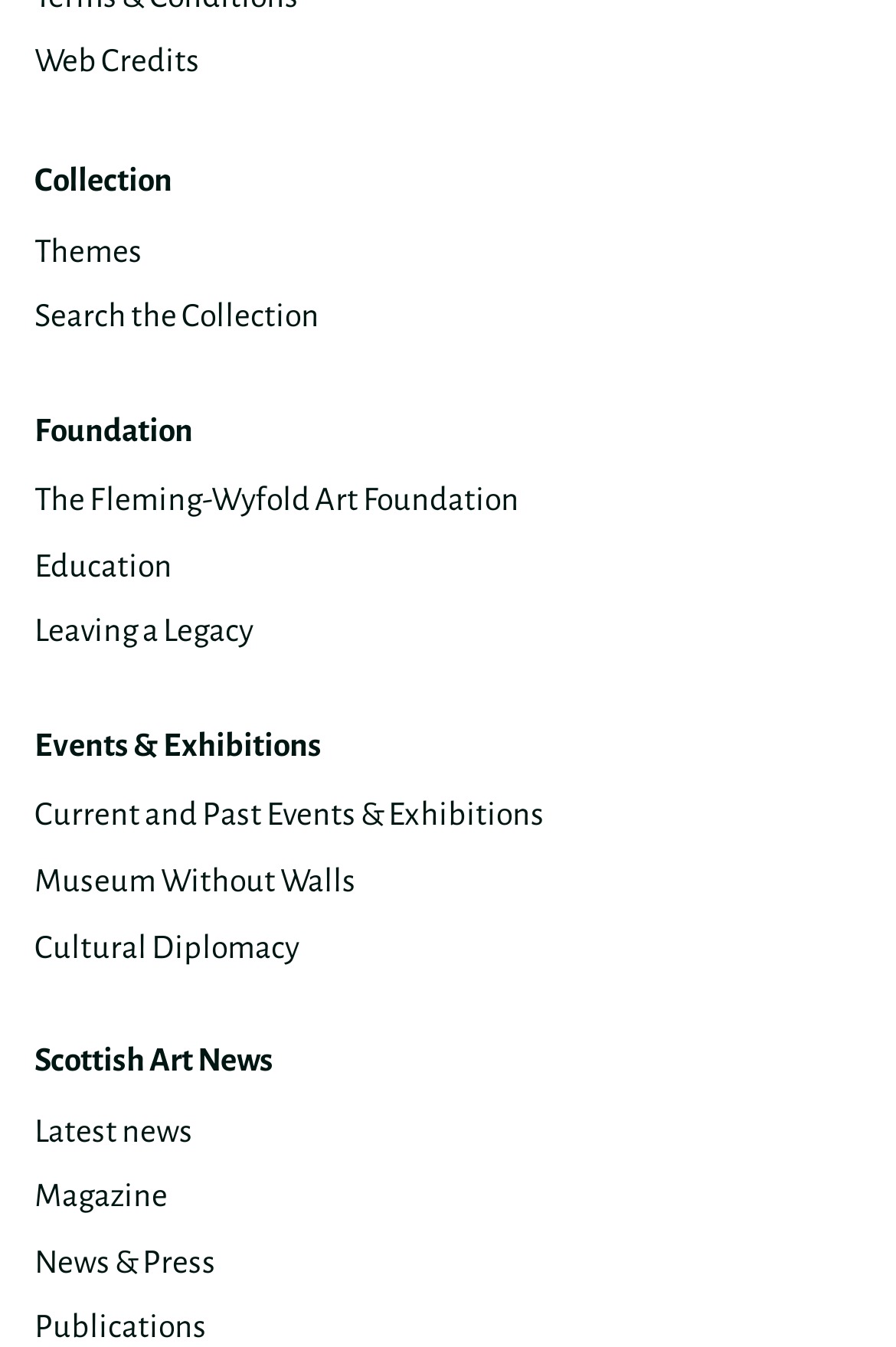Please specify the bounding box coordinates of the clickable section necessary to execute the following command: "Read the latest news".

[0.038, 0.827, 0.215, 0.852]